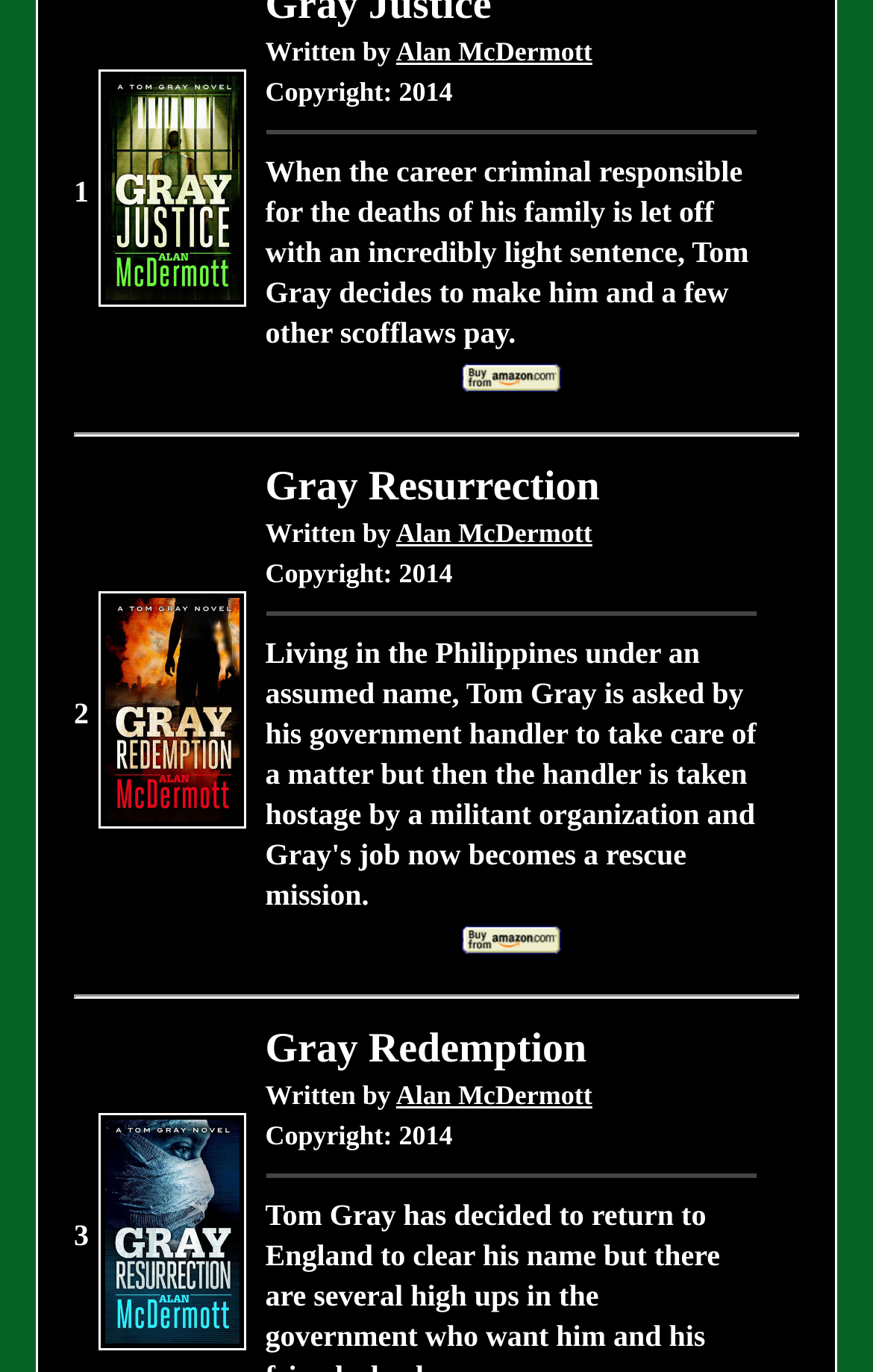Please predict the bounding box coordinates of the element's region where a click is necessary to complete the following instruction: "Buy from Amazon". The coordinates should be represented by four float numbers between 0 and 1, i.e., [left, top, right, bottom].

[0.528, 0.265, 0.643, 0.293]